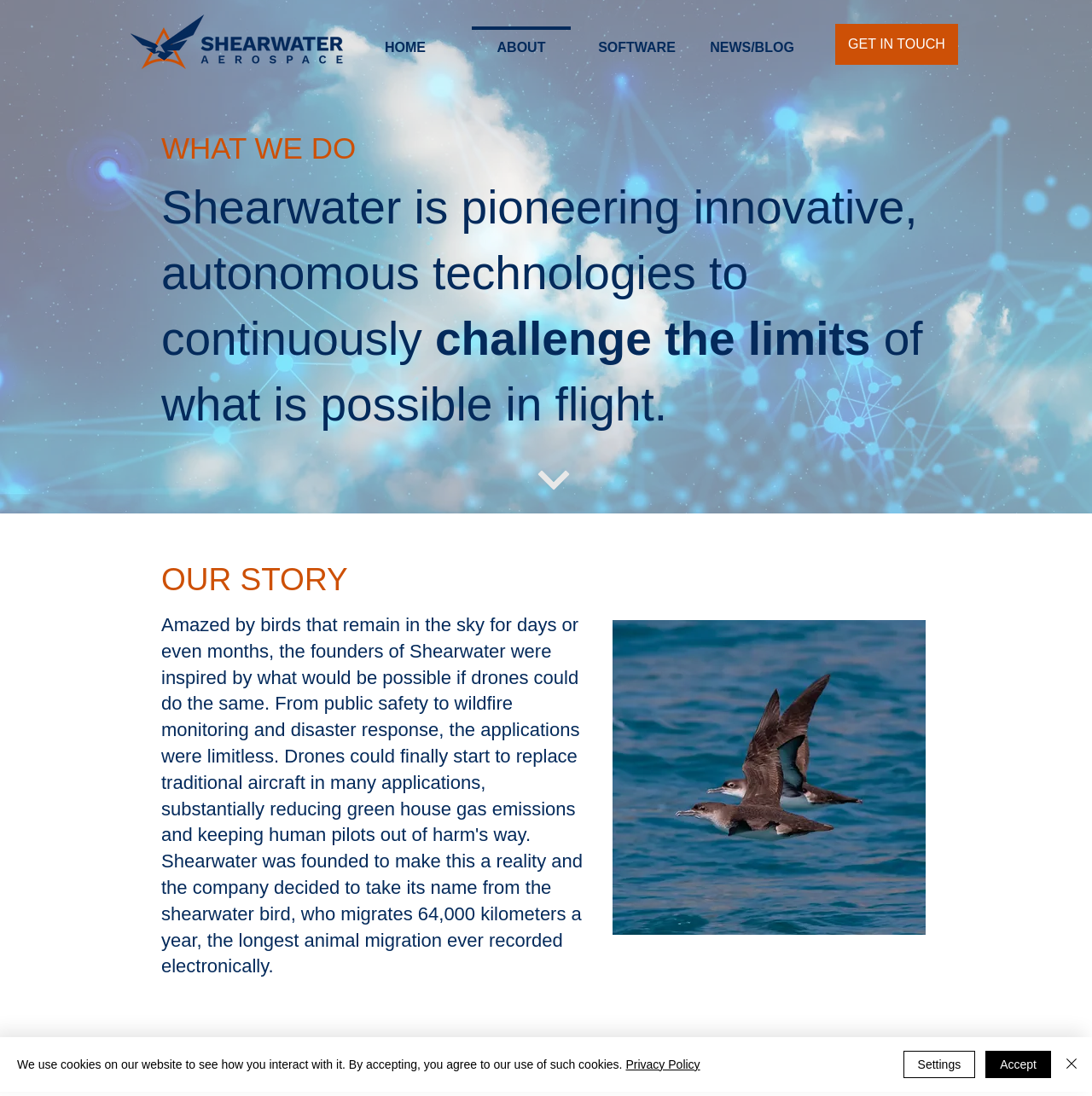What is the main theme of the company? Using the information from the screenshot, answer with a single word or phrase.

Flight